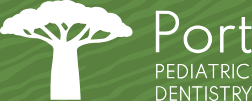Create an extensive caption that includes all significant details of the image.

The image features the logo of Port Pediatric Dentistry, prominently displayed against a textured green background. The design showcases a stylized tree, symbolizing growth and care, alongside the text "Port" in a bold font, emphasizing the brand name. Below "Port," the words "PEDIATRIC DENTISTRY" are presented in a more understated style, reinforcing the clinic's focus on dental care for children. This logo captures the essence of a welcoming and family-friendly dental practice dedicated to promoting oral health in a nurturing environment.